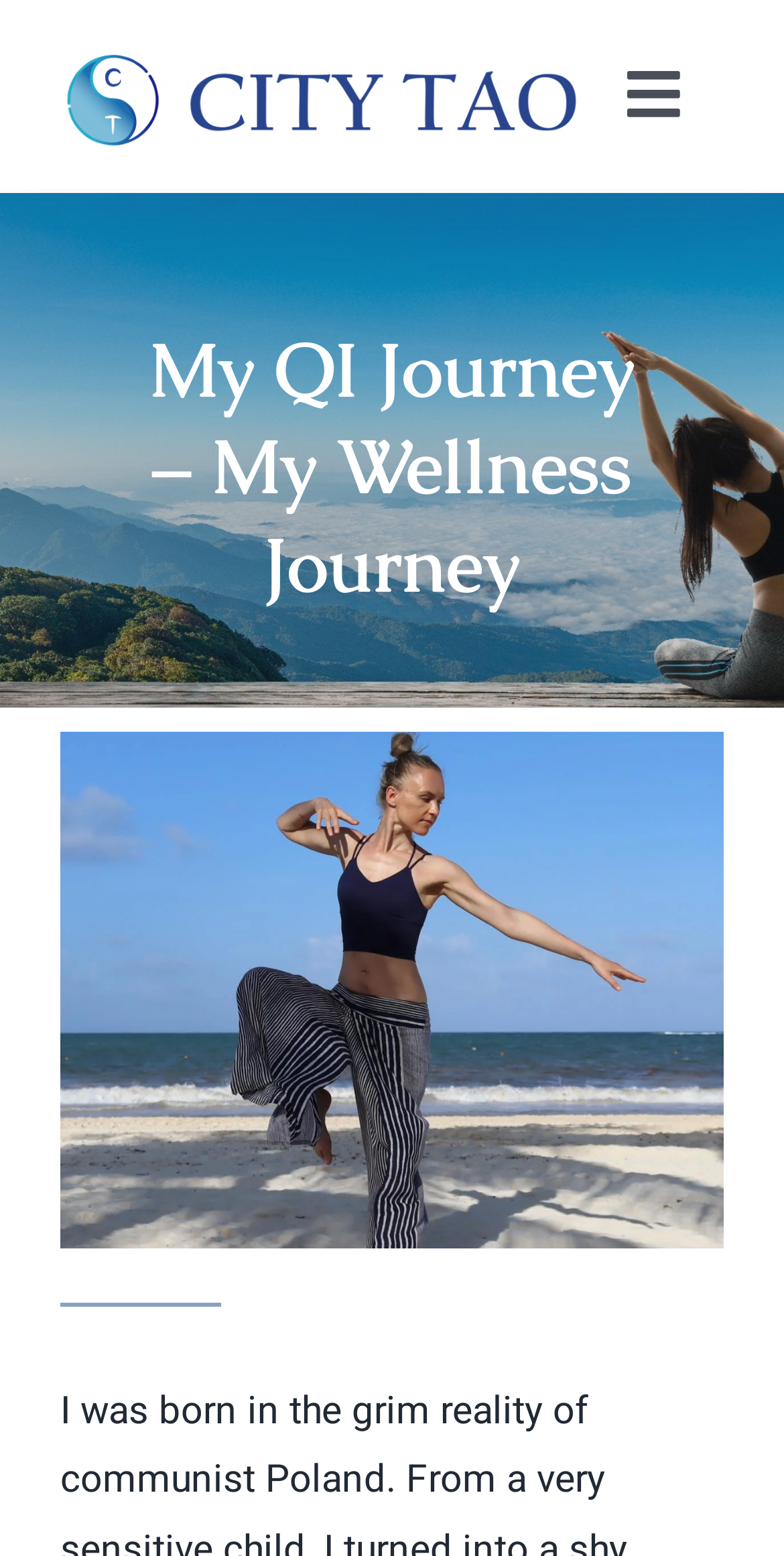Please give a concise answer to this question using a single word or phrase: 
What is the background image of the webpage?

A person